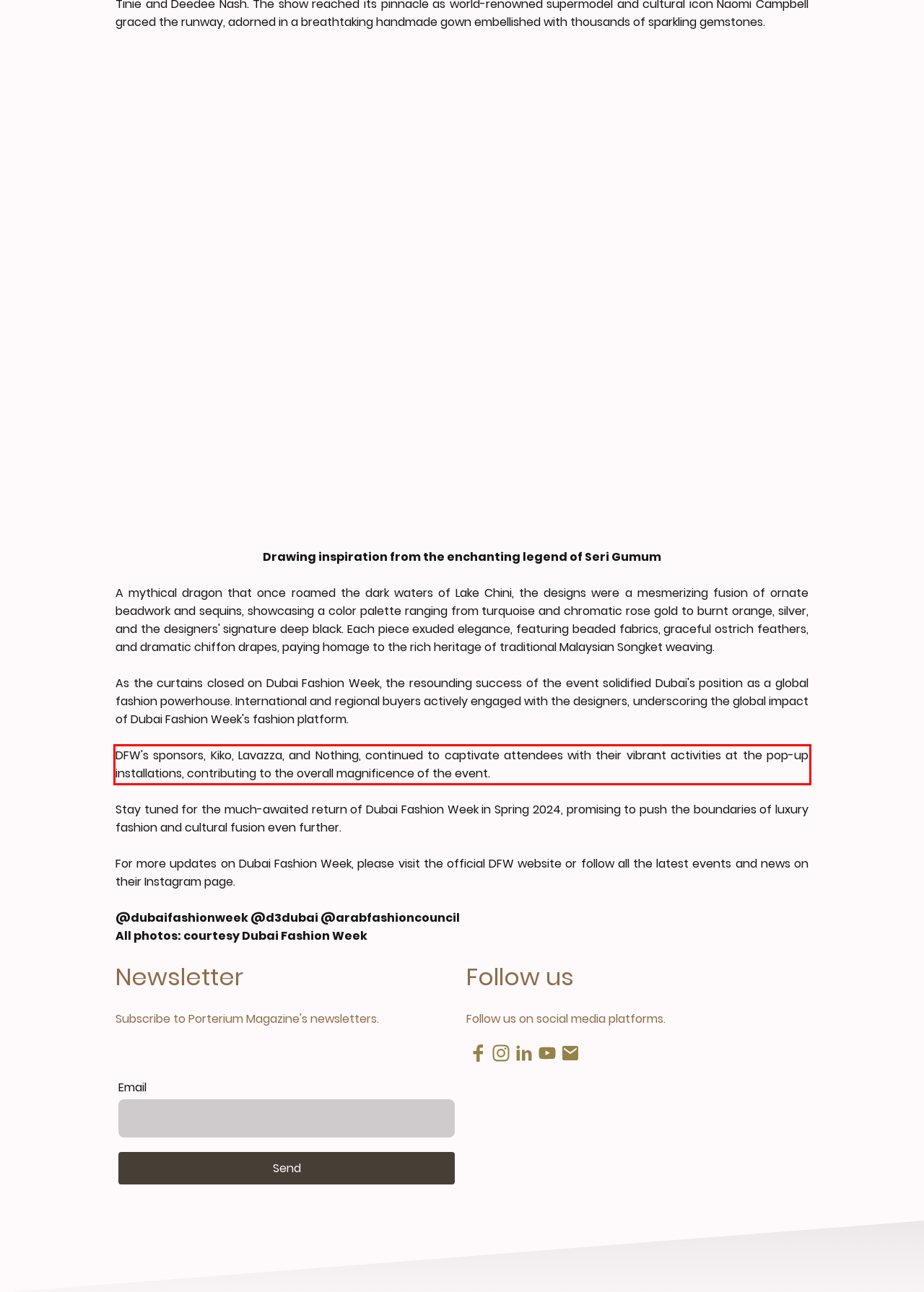Please identify and extract the text from the UI element that is surrounded by a red bounding box in the provided webpage screenshot.

DFW's sponsors, Kiko, Lavazza, and Nothing, continued to captivate attendees with their vibrant activities at the pop-up installations, contributing to the overall magnificence of the event.